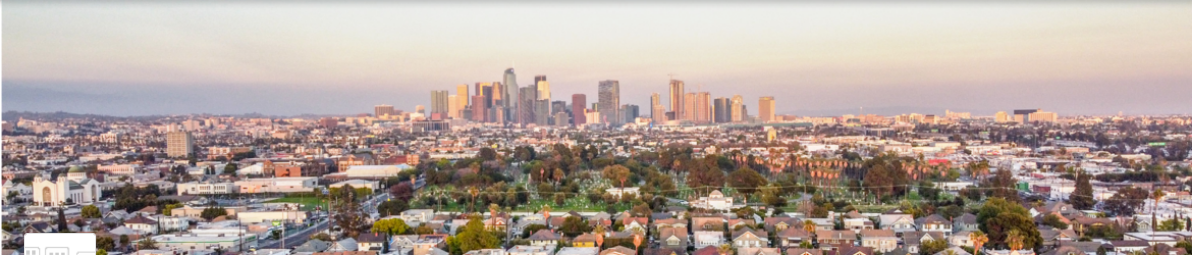What frames the urban sprawl in the image?
Please give a detailed and thorough answer to the question, covering all relevant points.

The distant hills in the background of the image frame the urban sprawl, providing a natural boundary to the city's landscape and adding depth to the panoramic view of Los Angeles.